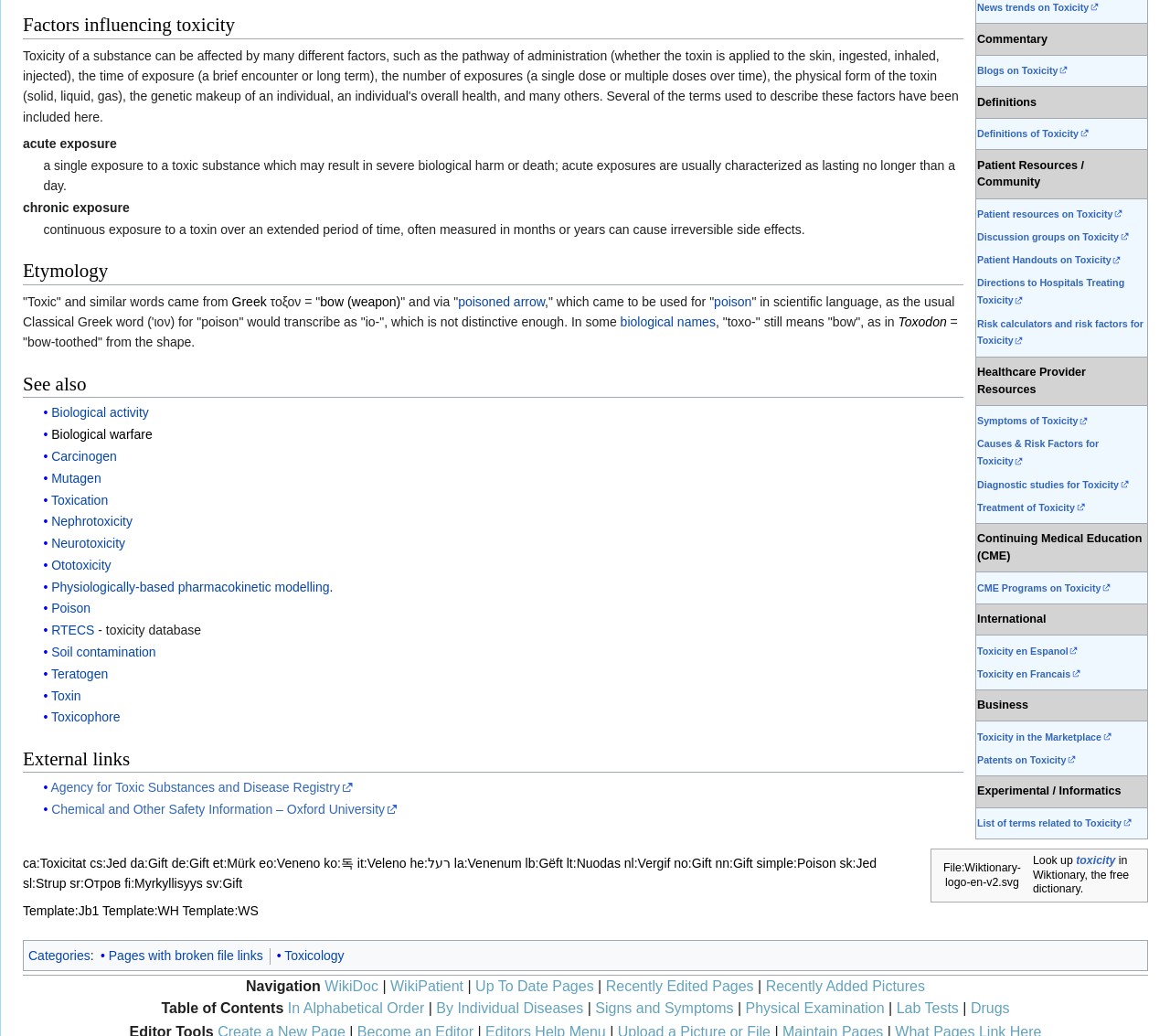Answer the question with a brief word or phrase:
What is the difference between acute and chronic exposure?

Duration of exposure